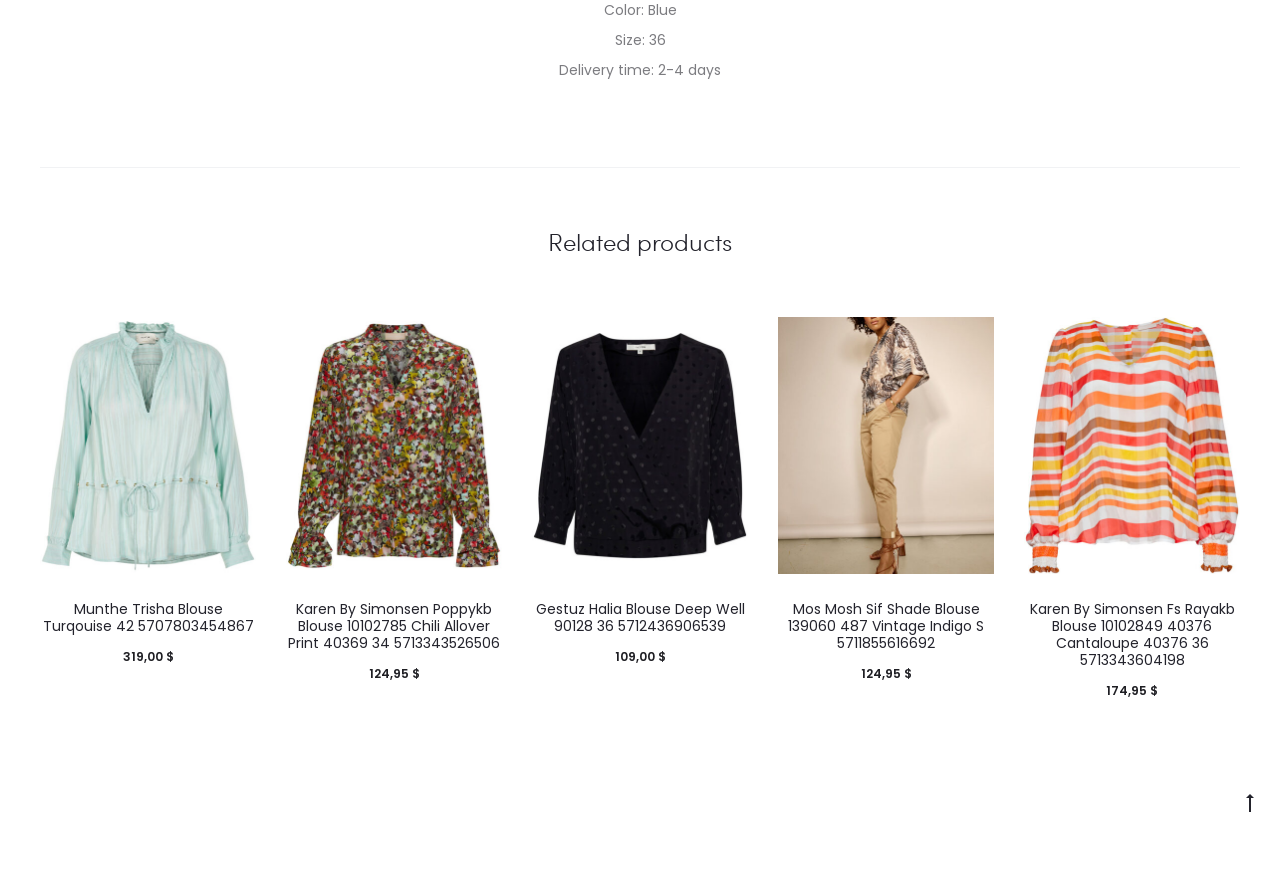Provide the bounding box coordinates for the specified HTML element described in this description: "Buy Here". The coordinates should be four float numbers ranging from 0 to 1, in the format [left, top, right, bottom].

[0.48, 0.66, 0.52, 0.718]